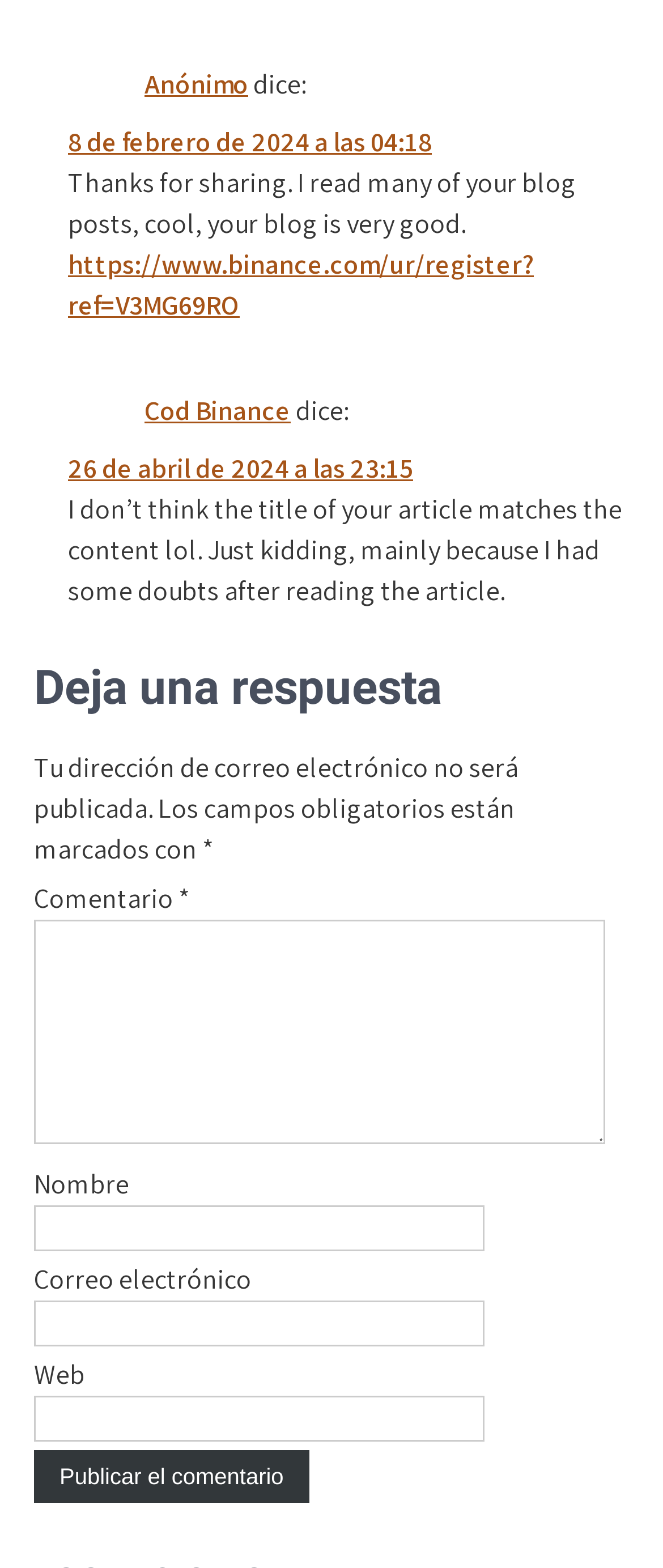What is the text above the 'Nombre' field?
Based on the image, provide your answer in one word or phrase.

Los campos obligatorios están marcados con *